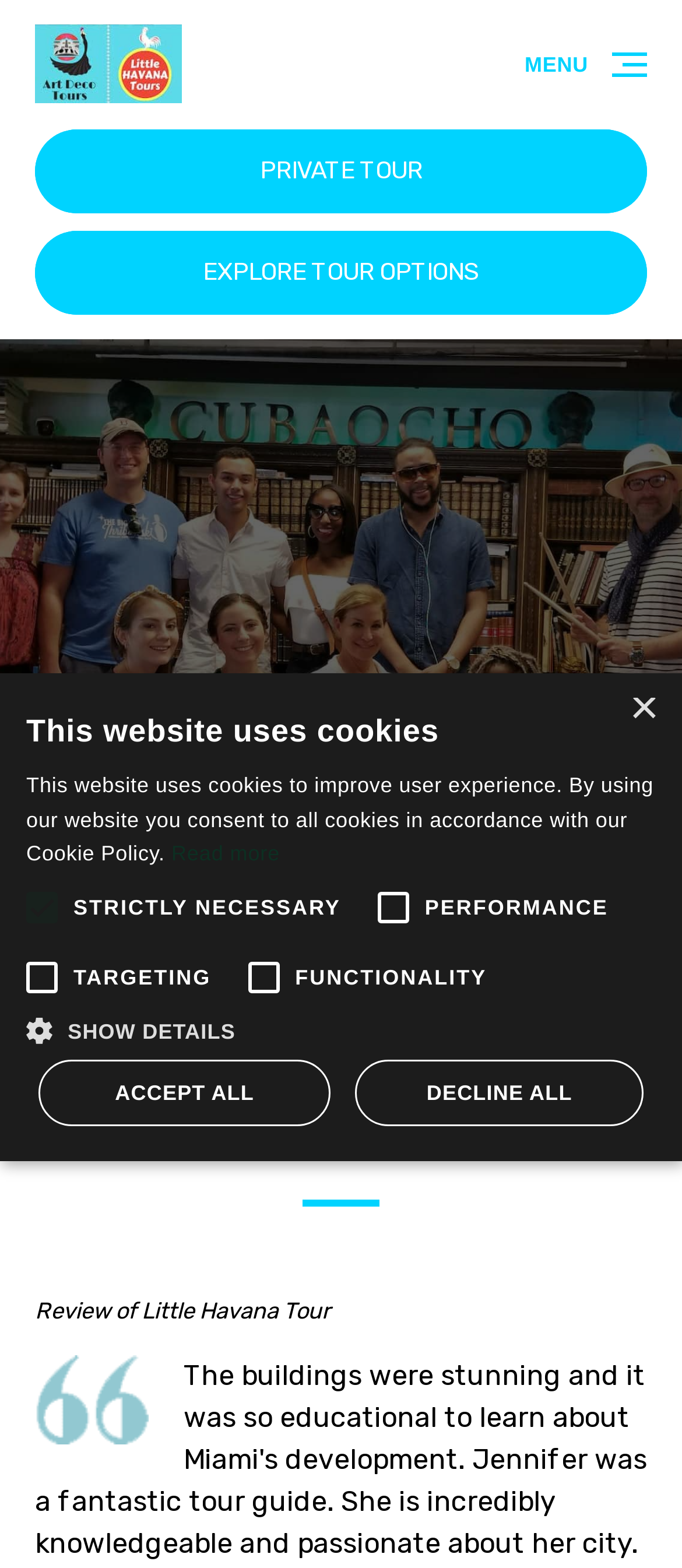Please indicate the bounding box coordinates for the clickable area to complete the following task: "click the logo". The coordinates should be specified as four float numbers between 0 and 1, i.e., [left, top, right, bottom].

None